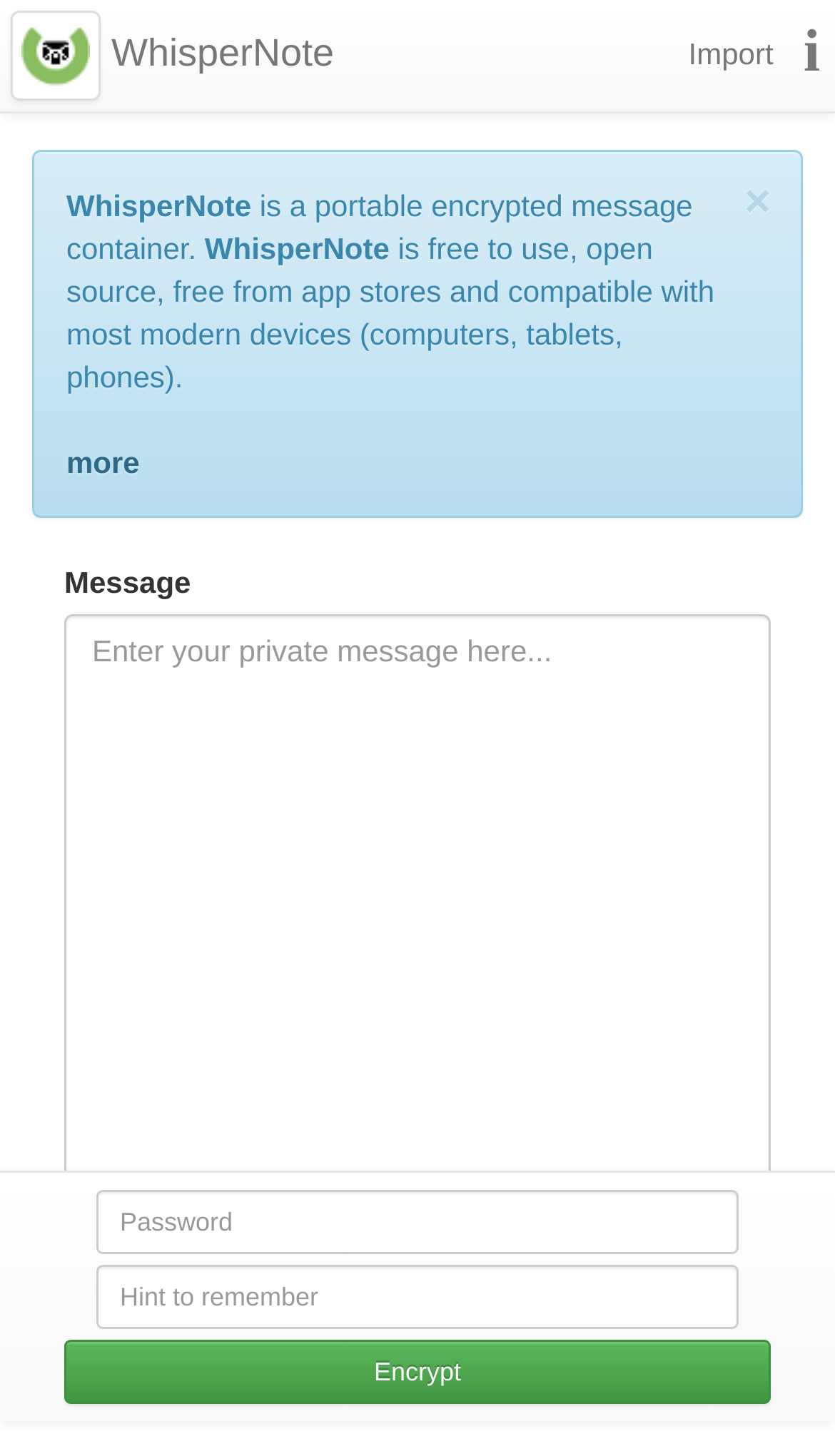Determine the bounding box for the UI element as described: "i". The coordinates should be represented as four float numbers between 0 and 1, formatted as [left, top, right, bottom].

[0.944, 0.0, 1.0, 0.073]